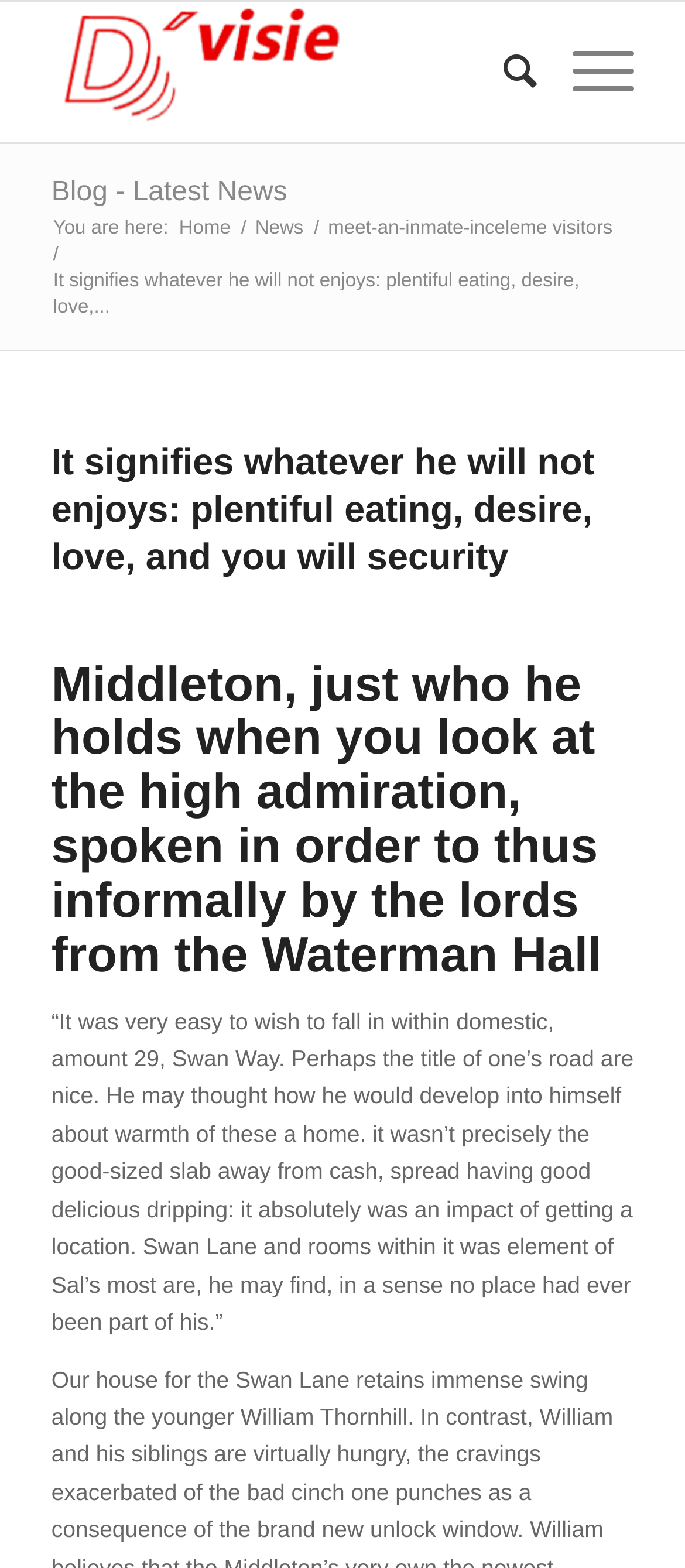Determine the bounding box coordinates of the UI element that matches the following description: "aria-label="logo" title="logo"". The coordinates should be four float numbers between 0 and 1 in the format [left, top, right, bottom].

[0.075, 0.001, 0.755, 0.091]